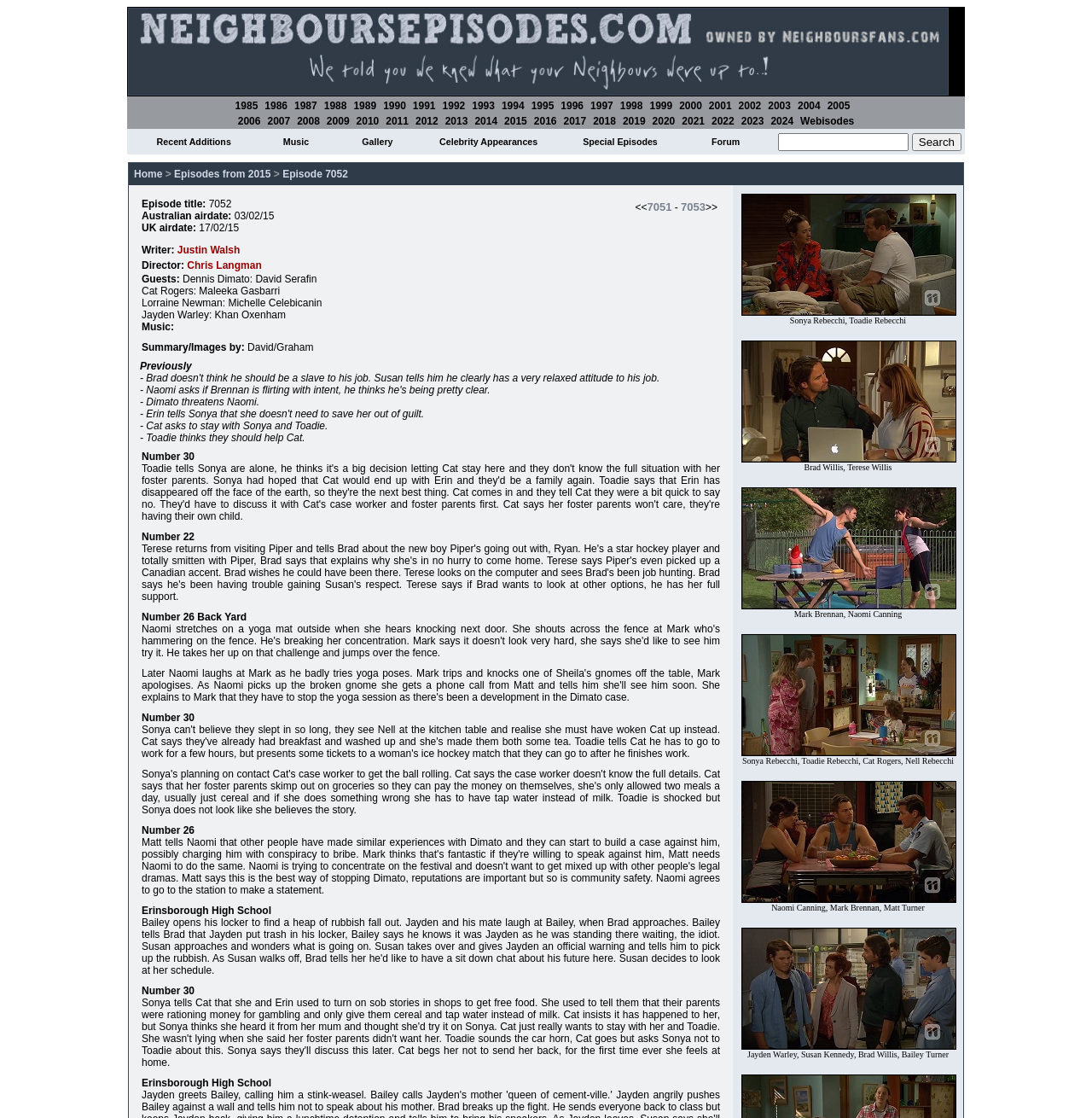Using the provided description: "Episodes from 2015", find the bounding box coordinates of the corresponding UI element. The output should be four float numbers between 0 and 1, in the format [left, top, right, bottom].

[0.159, 0.151, 0.248, 0.161]